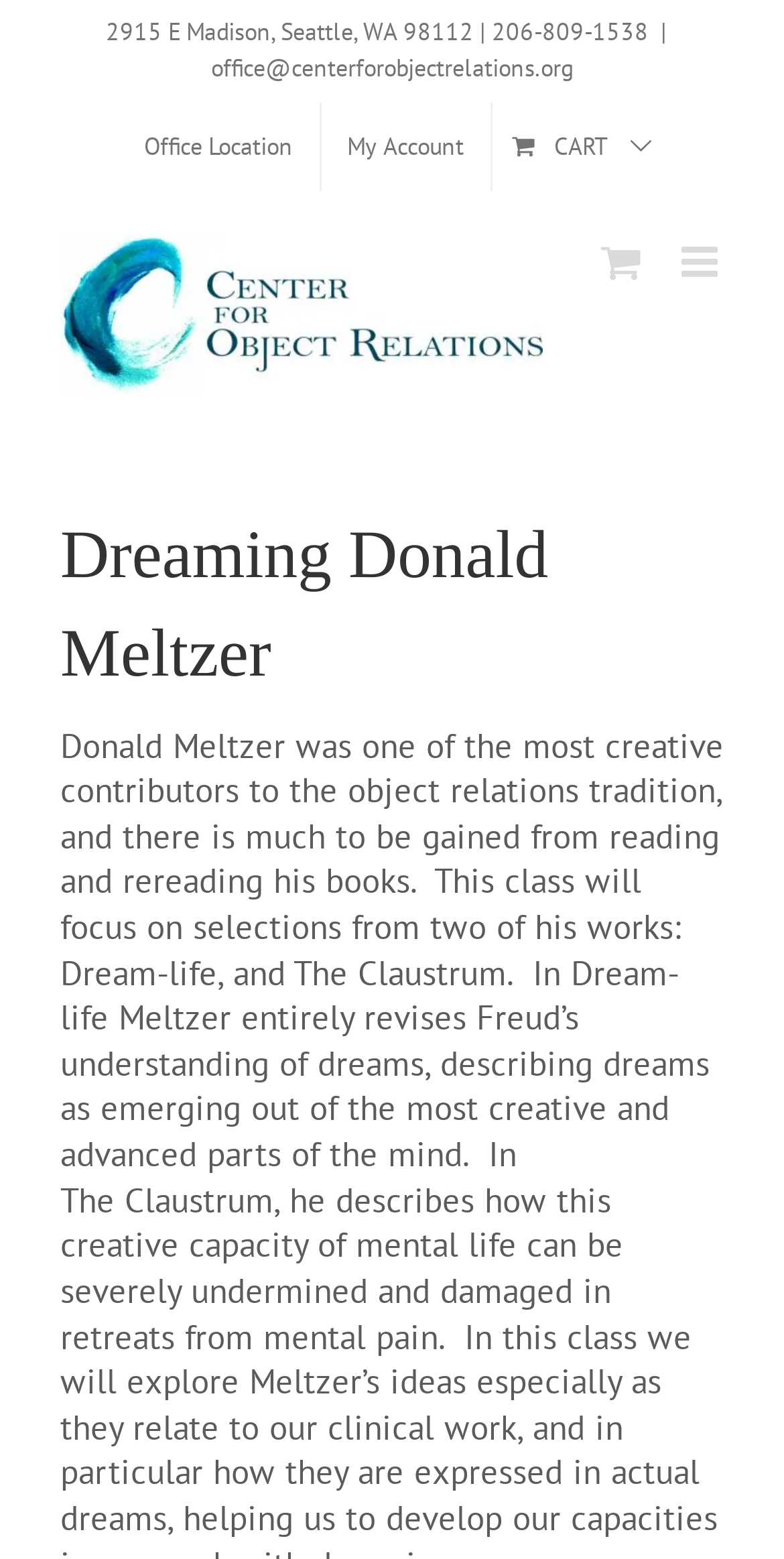Using the provided description: "office@centerforobjectrelations.org", find the bounding box coordinates of the corresponding UI element. The output should be four float numbers between 0 and 1, in the format [left, top, right, bottom].

[0.269, 0.034, 0.731, 0.053]